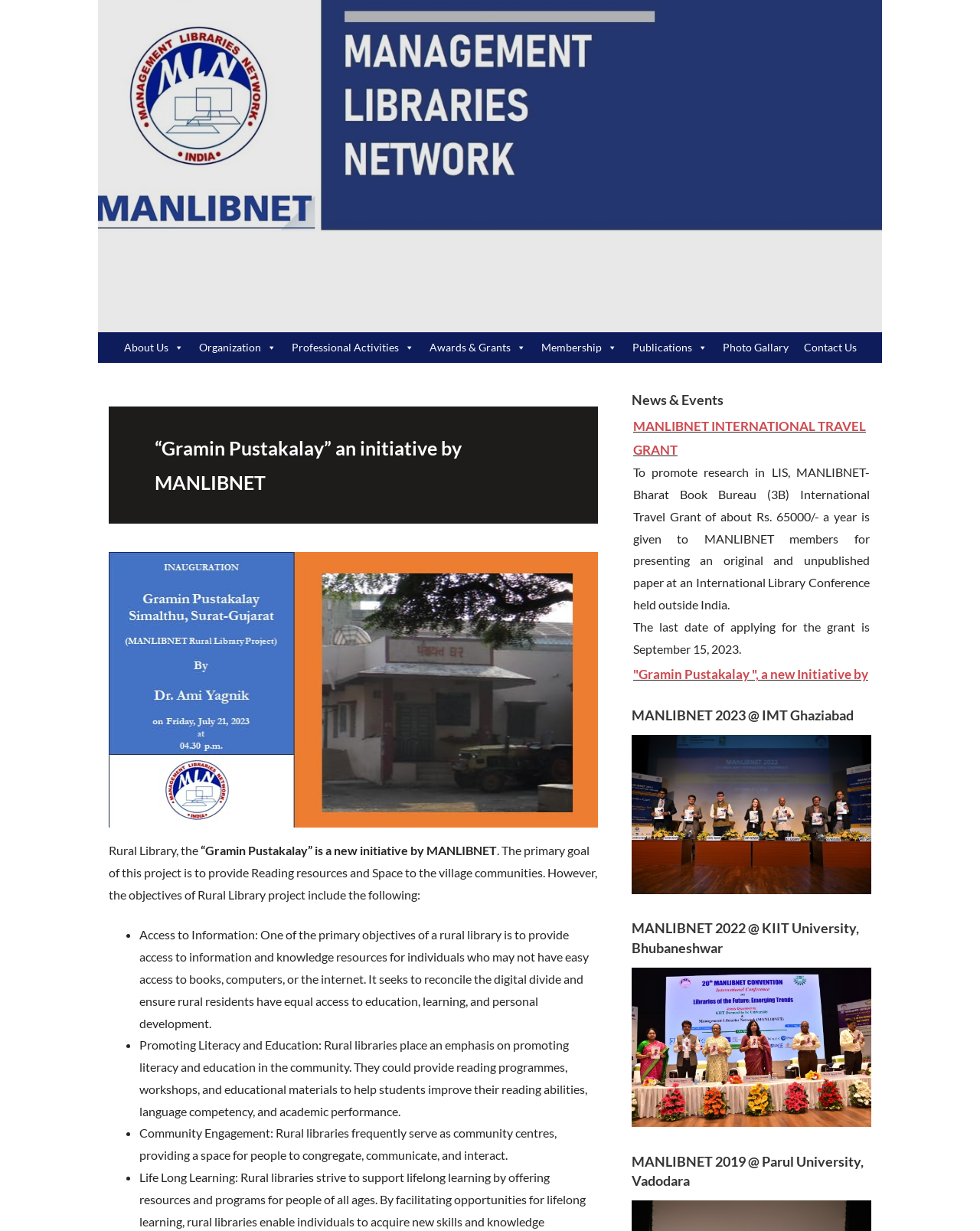Mark the bounding box of the element that matches the following description: "Awards & Grants".

[0.43, 0.27, 0.544, 0.295]